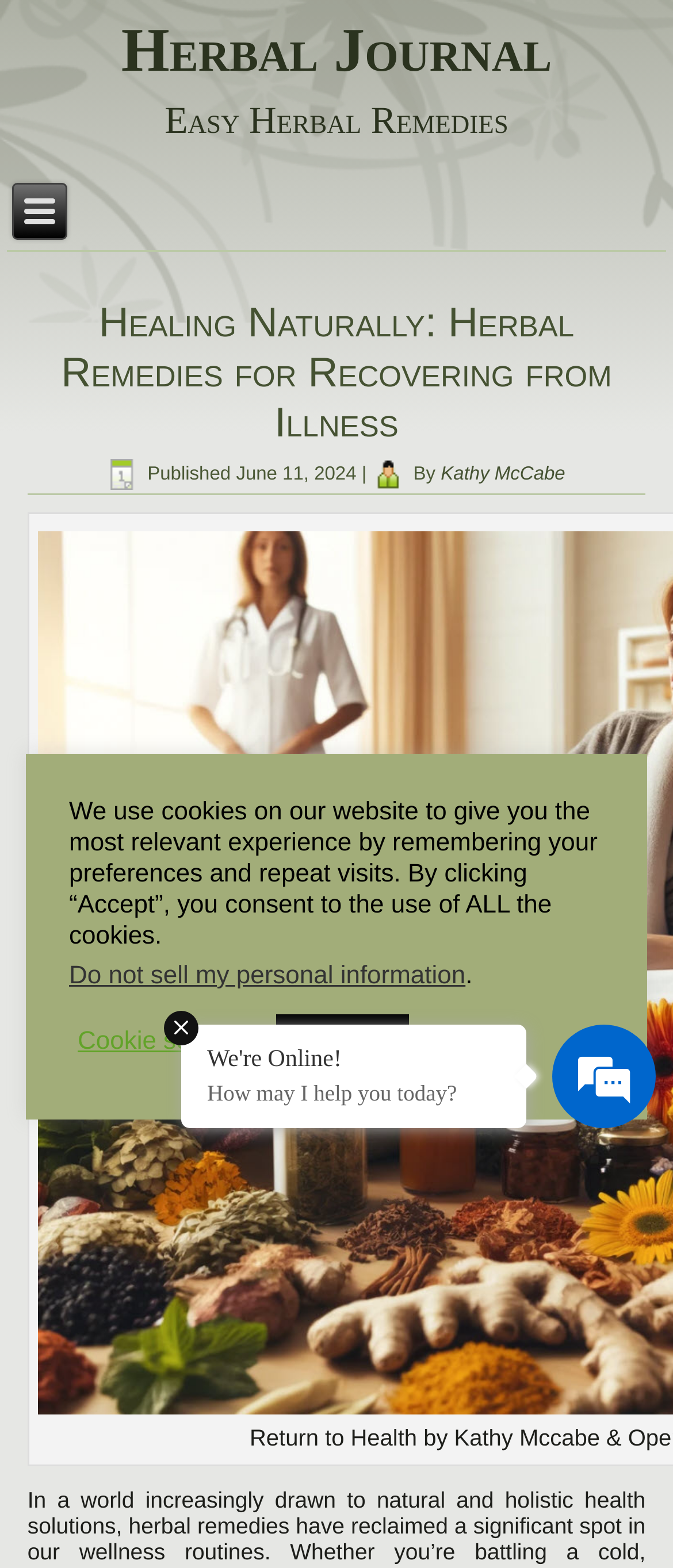Determine the bounding box for the UI element as described: "Kathy McCabe". The coordinates should be represented as four float numbers between 0 and 1, formatted as [left, top, right, bottom].

[0.655, 0.296, 0.84, 0.309]